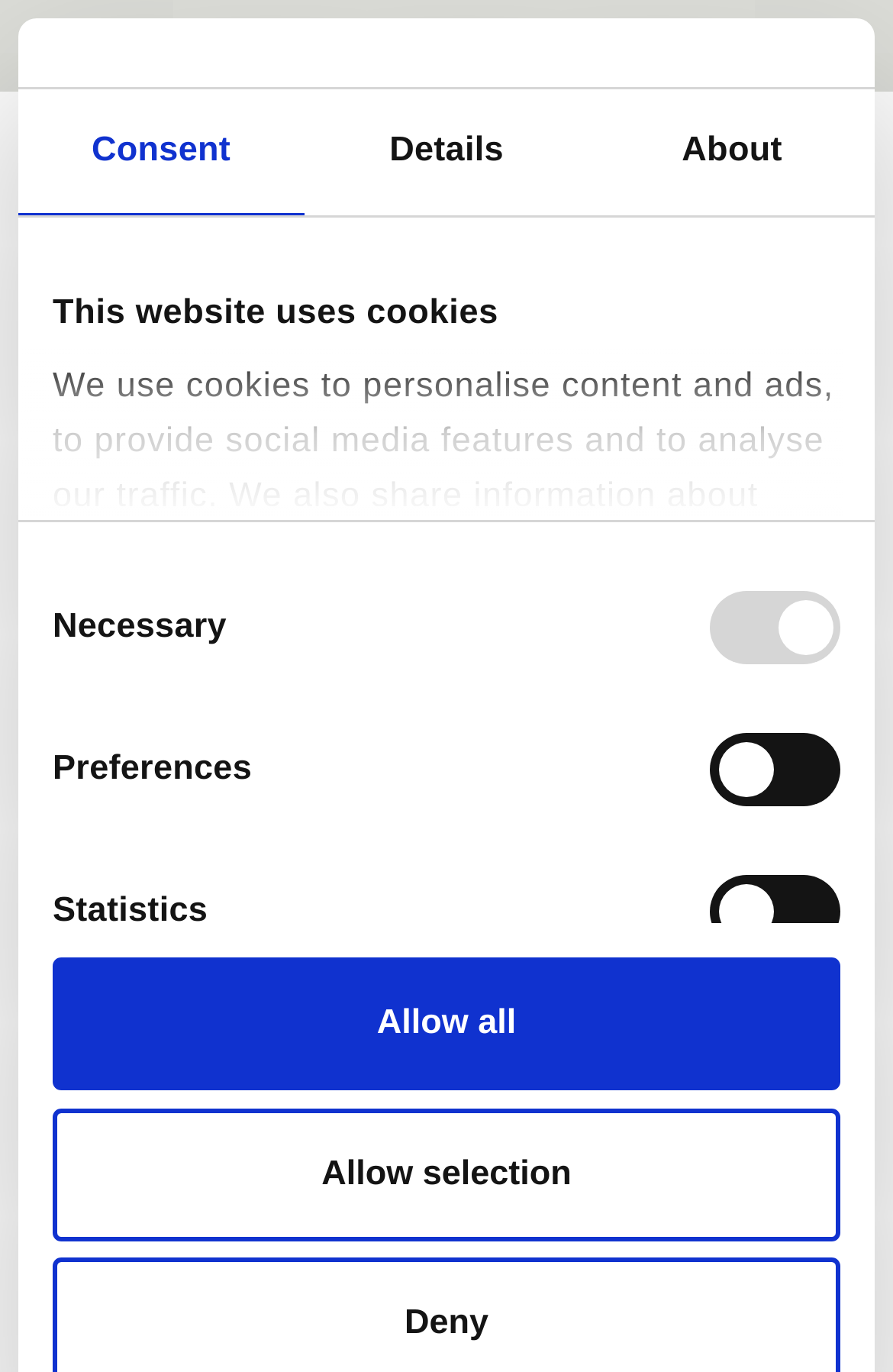Pinpoint the bounding box coordinates of the area that must be clicked to complete this instruction: "Click the 'About' tab".

[0.66, 0.065, 0.98, 0.157]